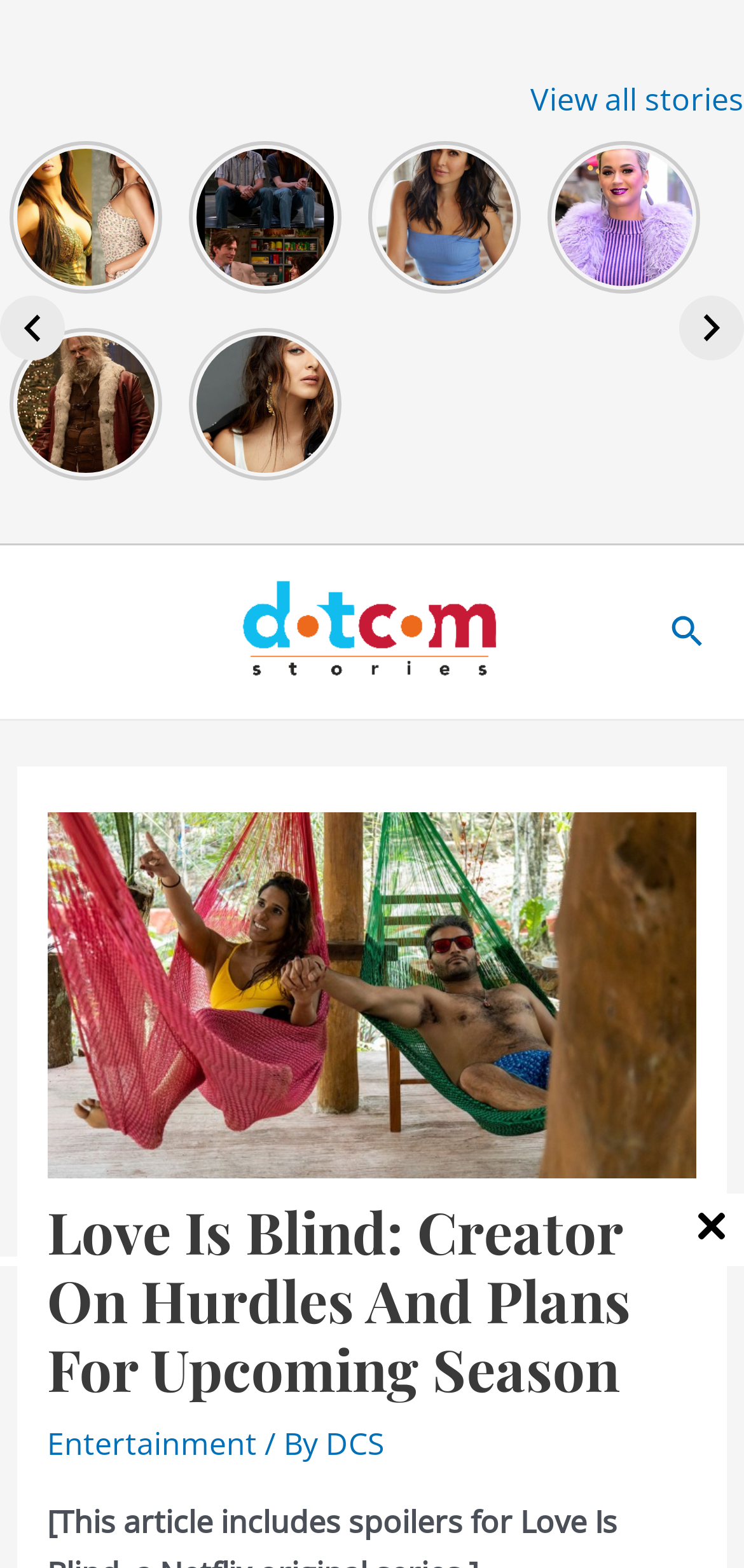How many images are on the webpage?
Please look at the screenshot and answer using one word or phrase.

11